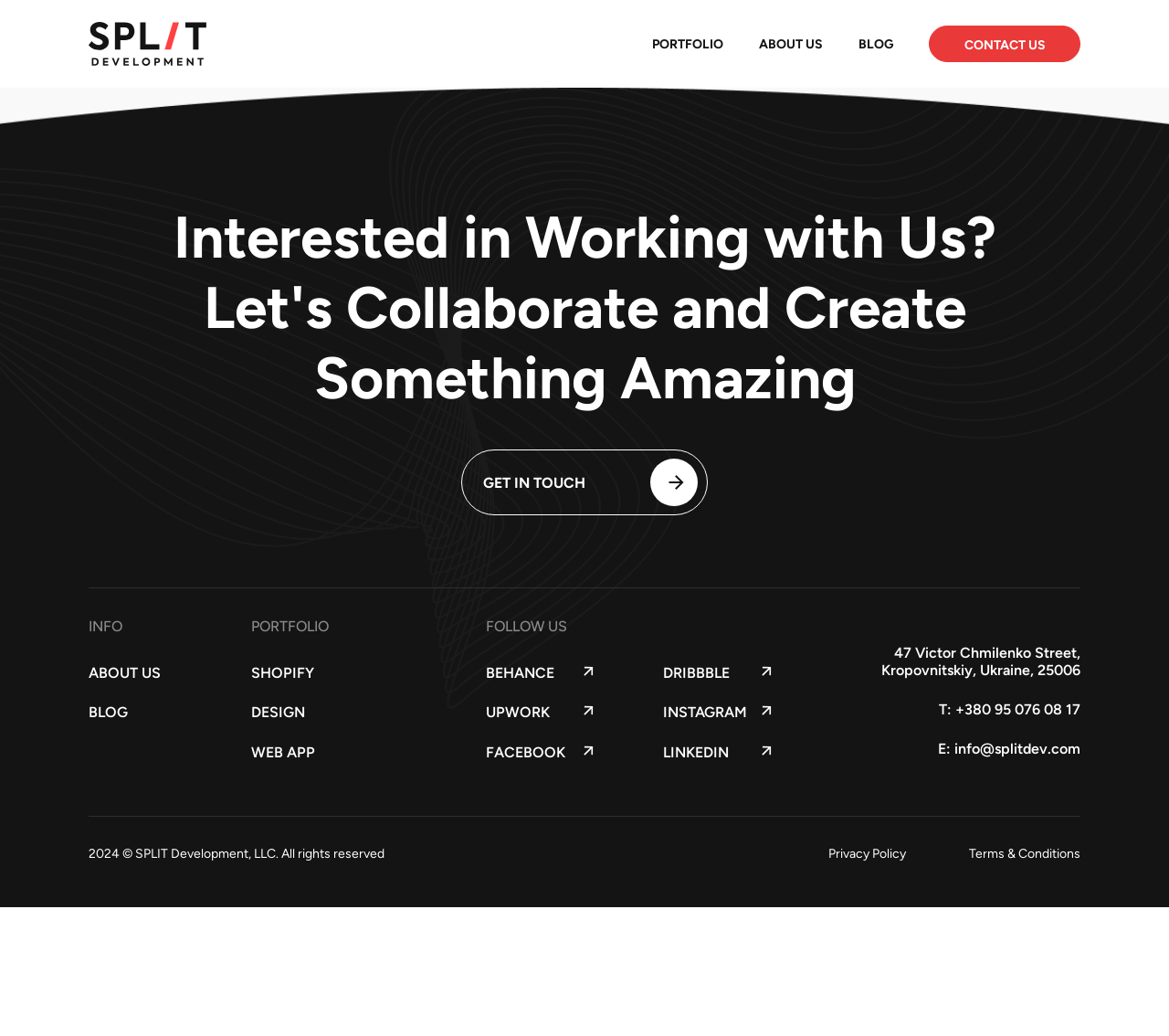Find the bounding box coordinates of the element you need to click on to perform this action: 'Follow on Behance'. The coordinates should be represented by four float values between 0 and 1, in the format [left, top, right, bottom].

[0.415, 0.641, 0.474, 0.658]